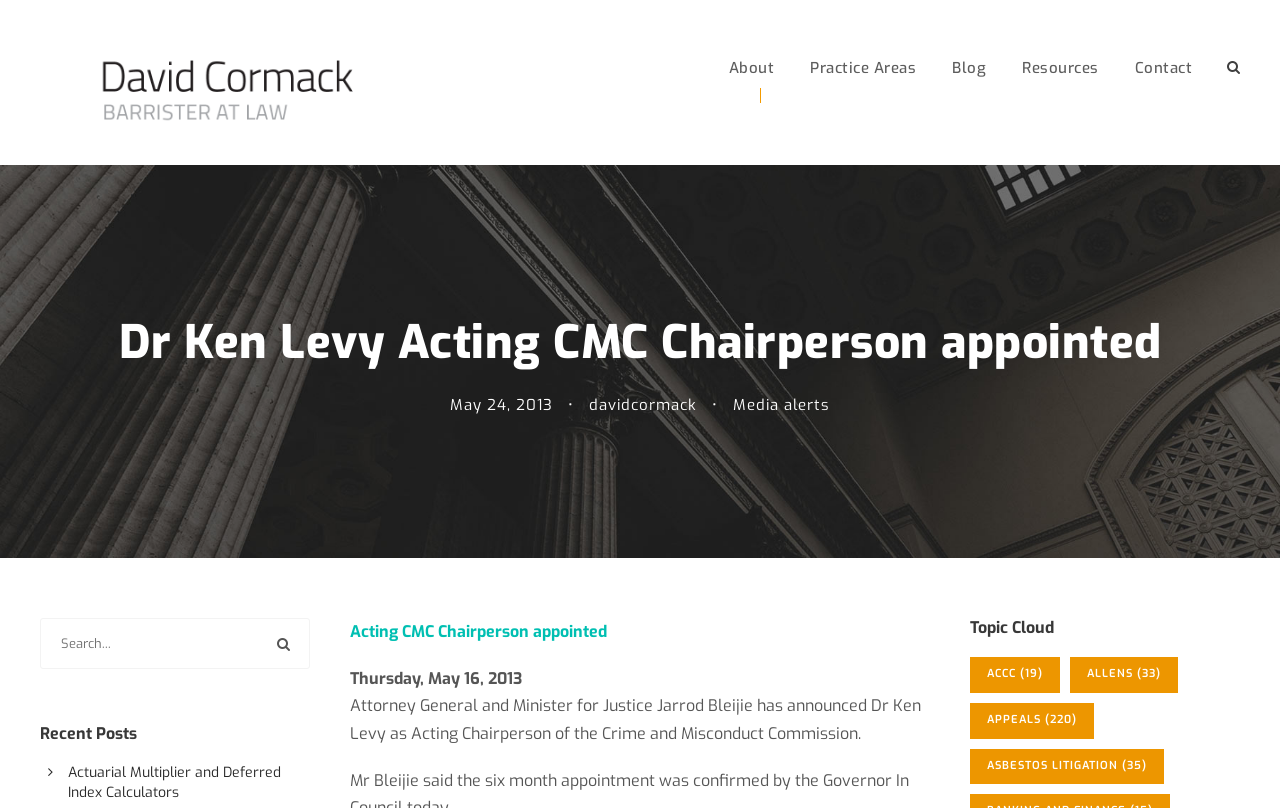Determine the bounding box for the UI element that matches this description: "Asbestos litigation (35)".

[0.758, 0.927, 0.909, 0.971]